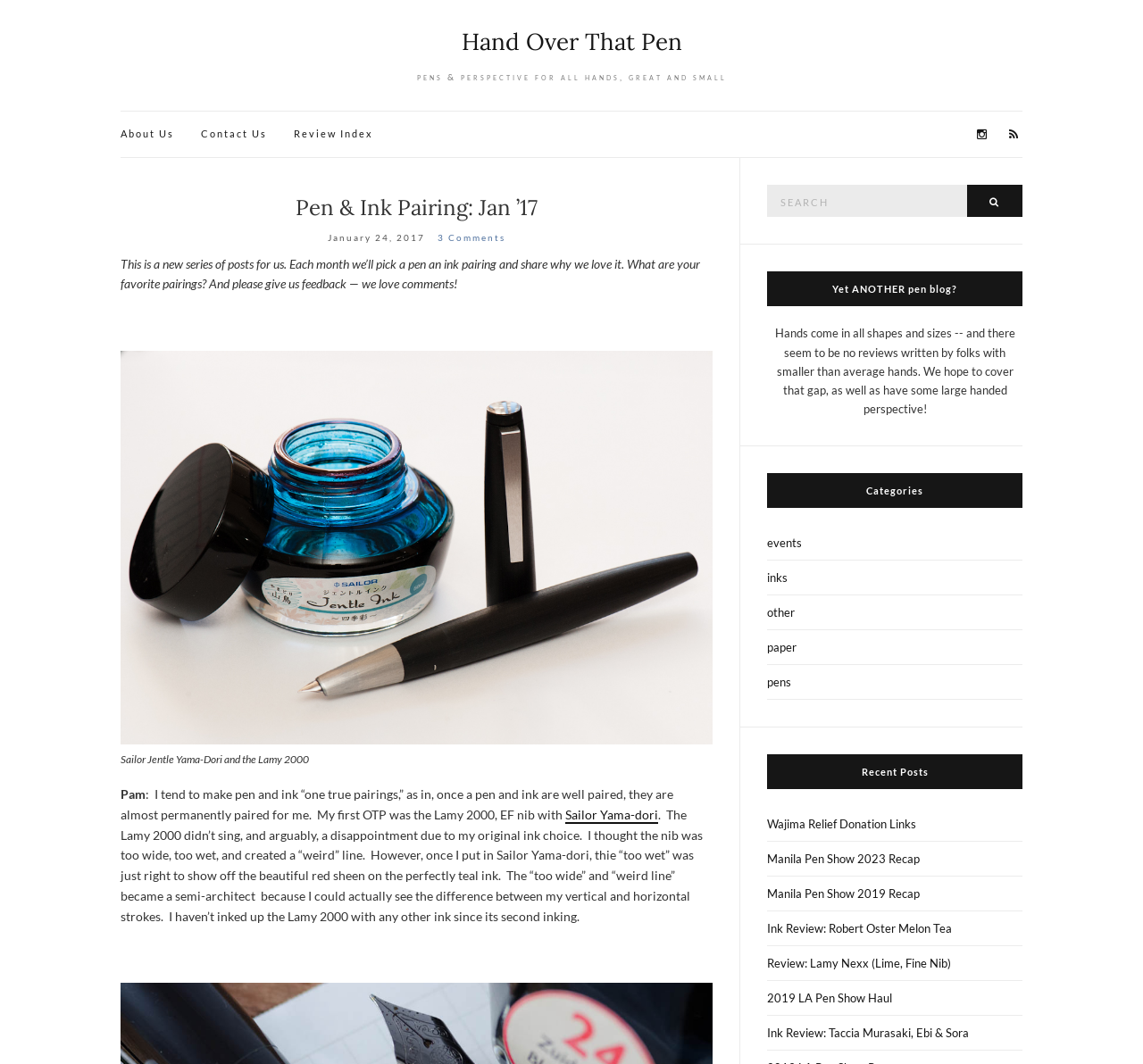Provide a one-word or short-phrase answer to the question:
How many categories are there on this webpage?

5